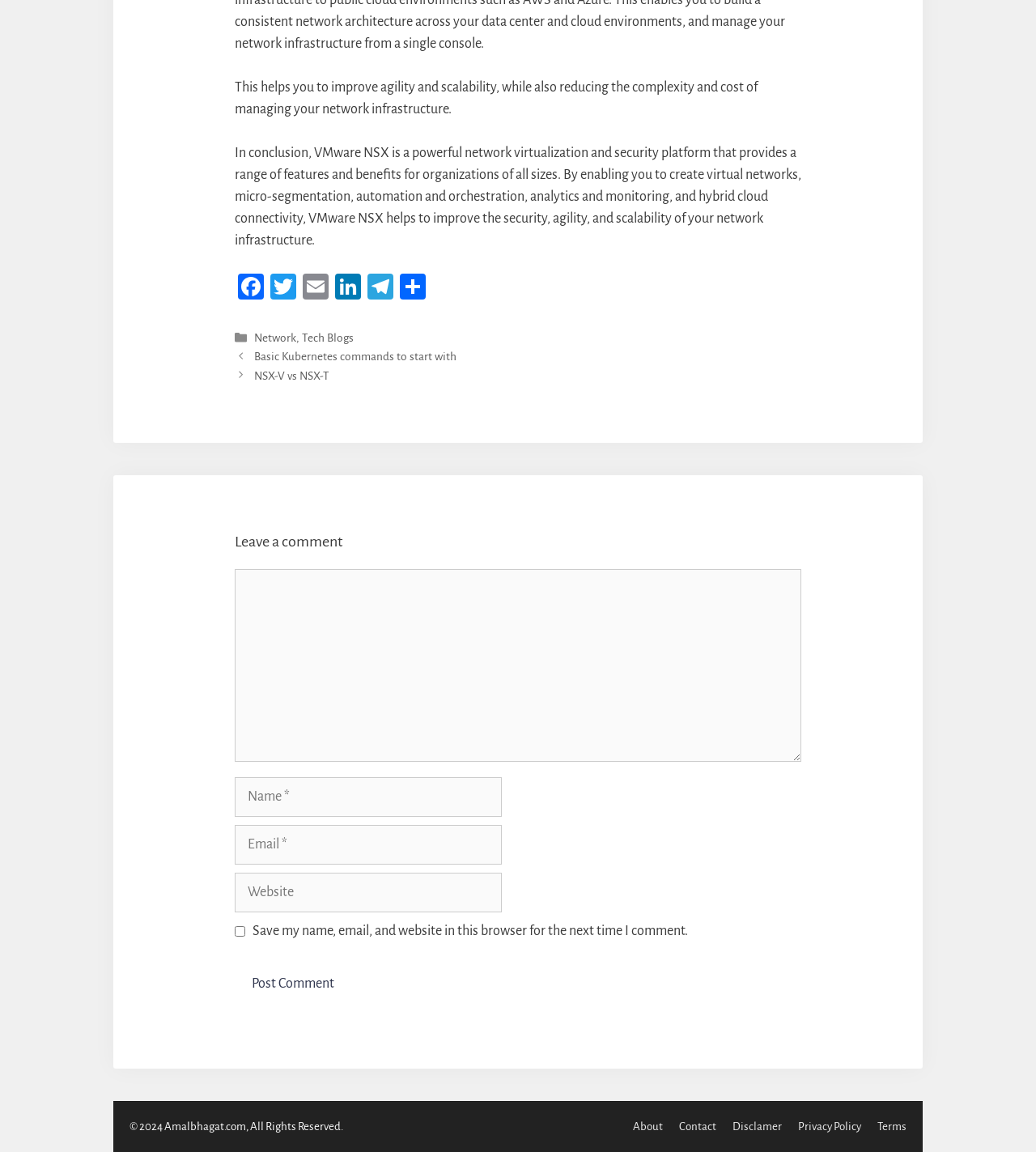Using the provided description: "Contact", find the bounding box coordinates of the corresponding UI element. The output should be four float numbers between 0 and 1, in the format [left, top, right, bottom].

[0.655, 0.972, 0.691, 0.983]